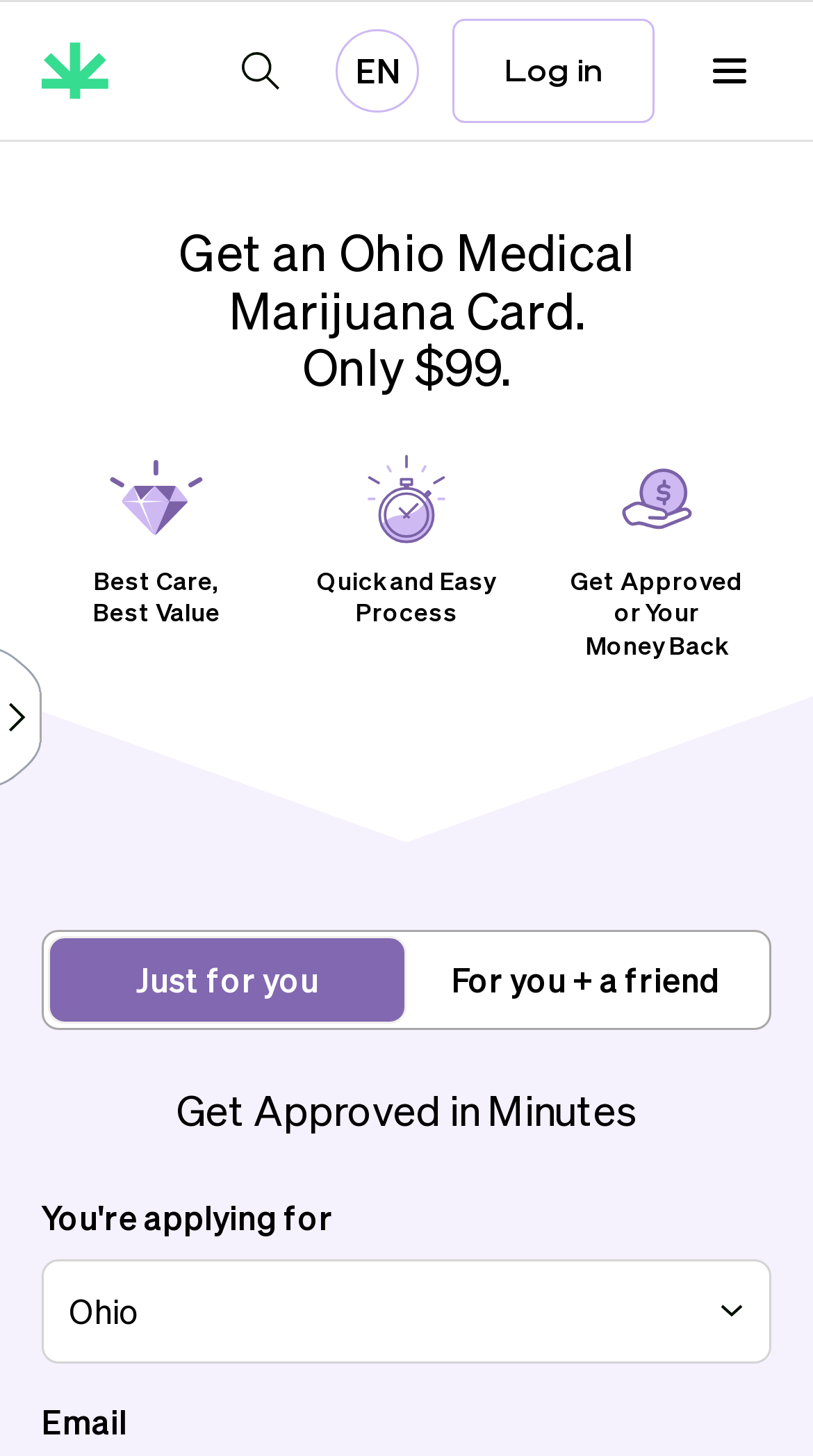Reply to the question with a single word or phrase:
How many menu items are there?

4